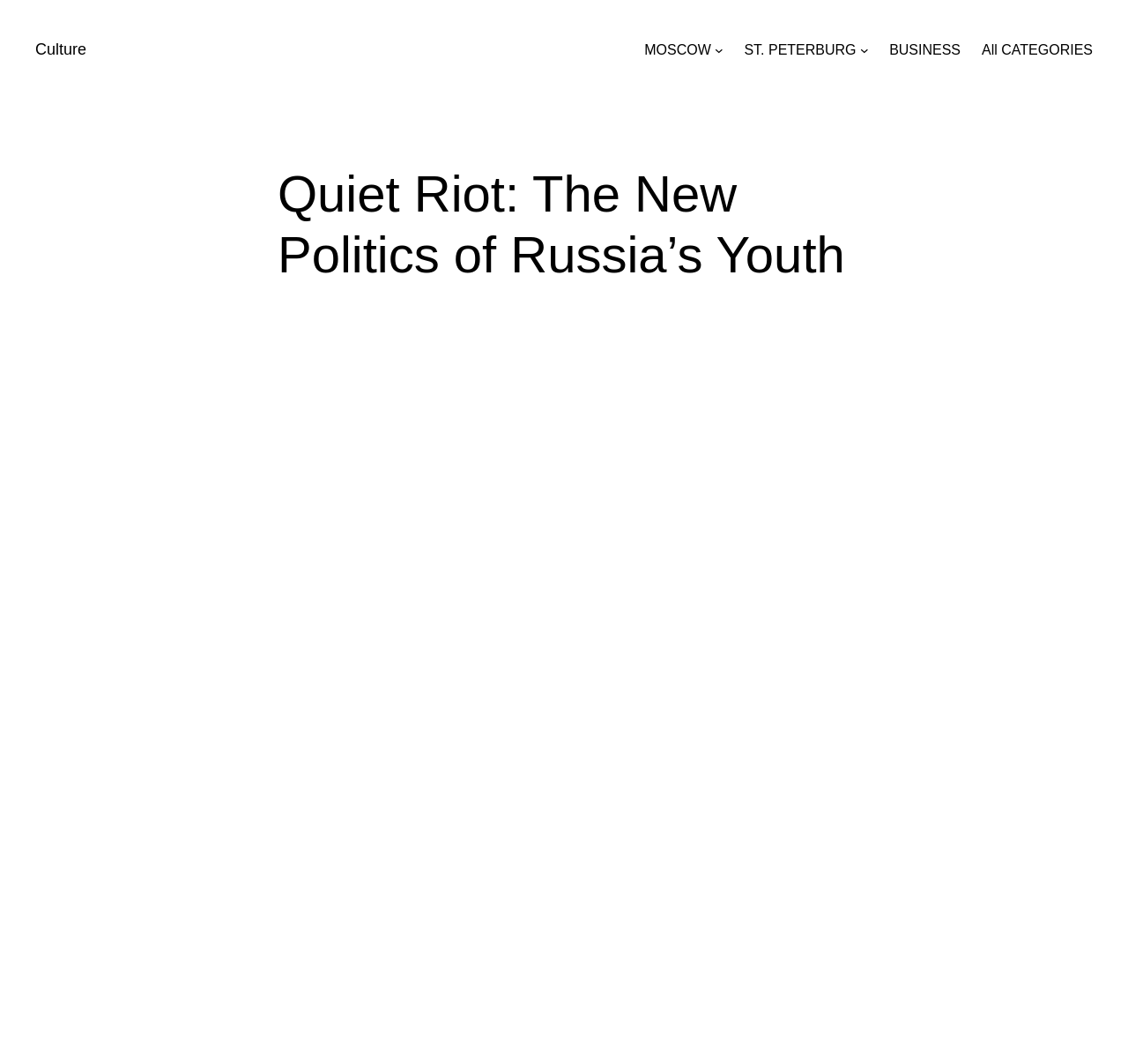What is the width of the main element?
Please use the visual content to give a single word or phrase answer.

1.0